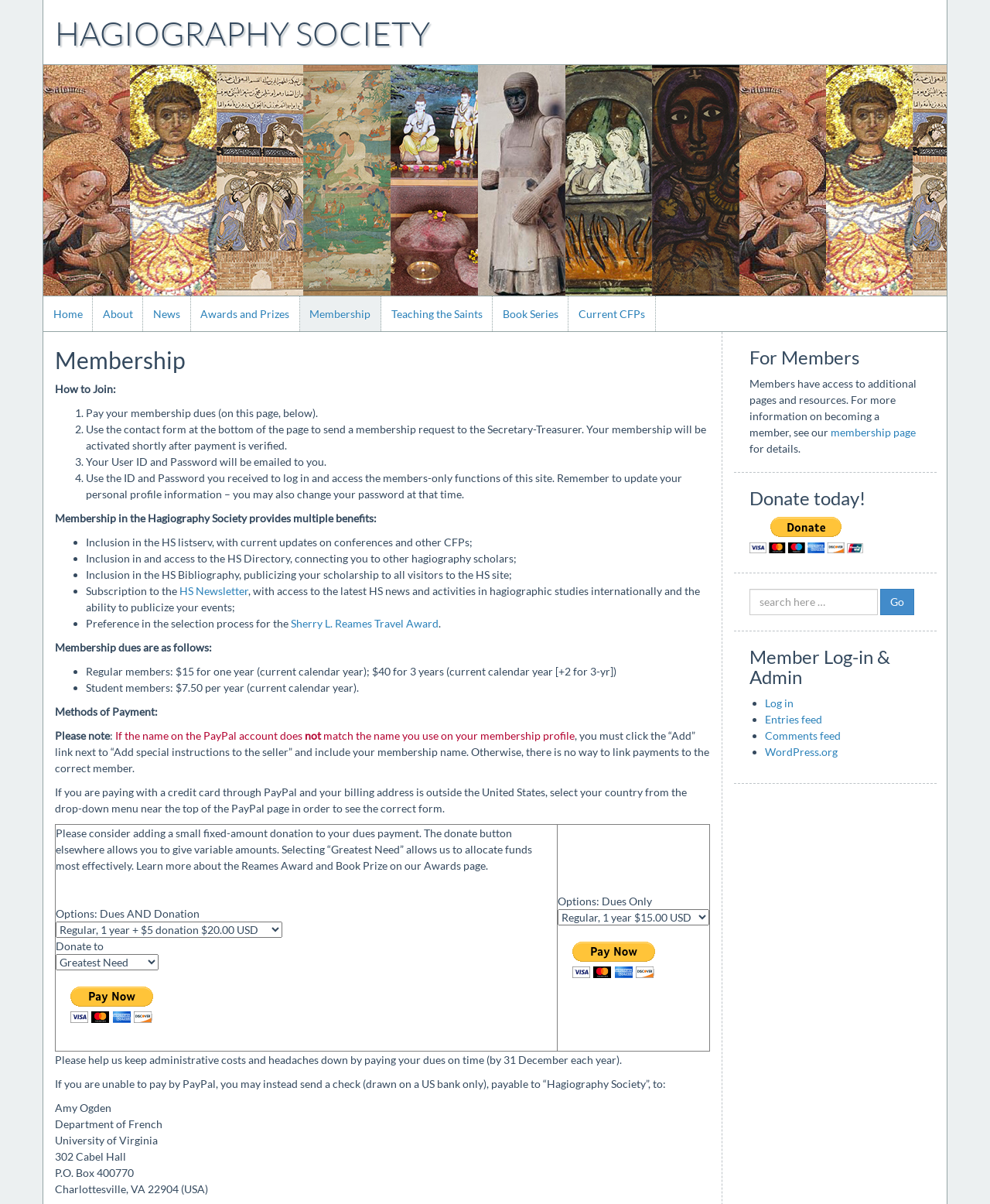Please identify the bounding box coordinates of the clickable element to fulfill the following instruction: "Click the 'PayPal - The safer, easier way to pay online!' button". The coordinates should be four float numbers between 0 and 1, i.e., [left, top, right, bottom].

[0.056, 0.819, 0.169, 0.849]